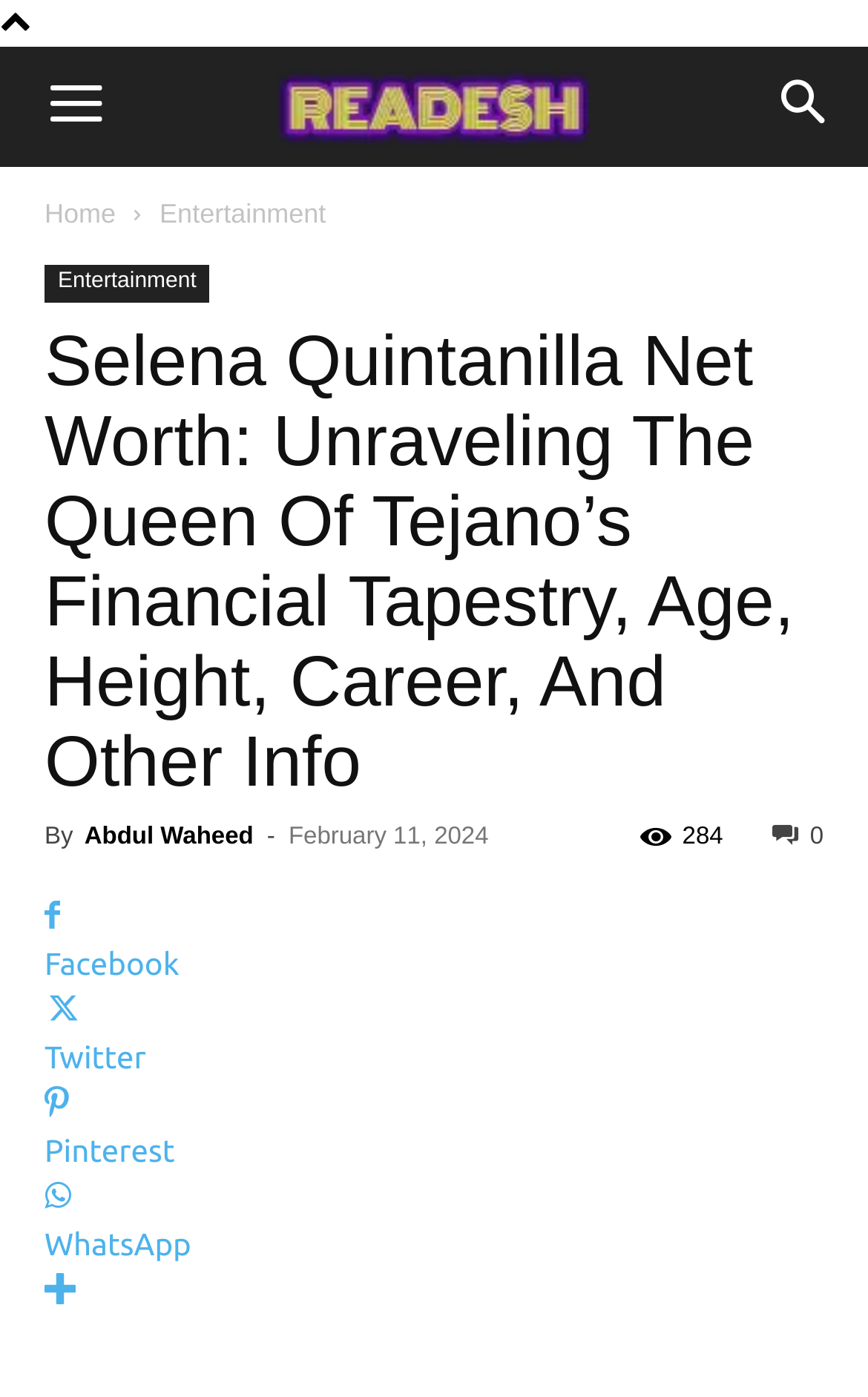When was the article published?
Examine the webpage screenshot and provide an in-depth answer to the question.

The publication date of the article can be found by looking at the section below the main heading, where it says the date in the format of month, day, year, which is February 11, 2024.